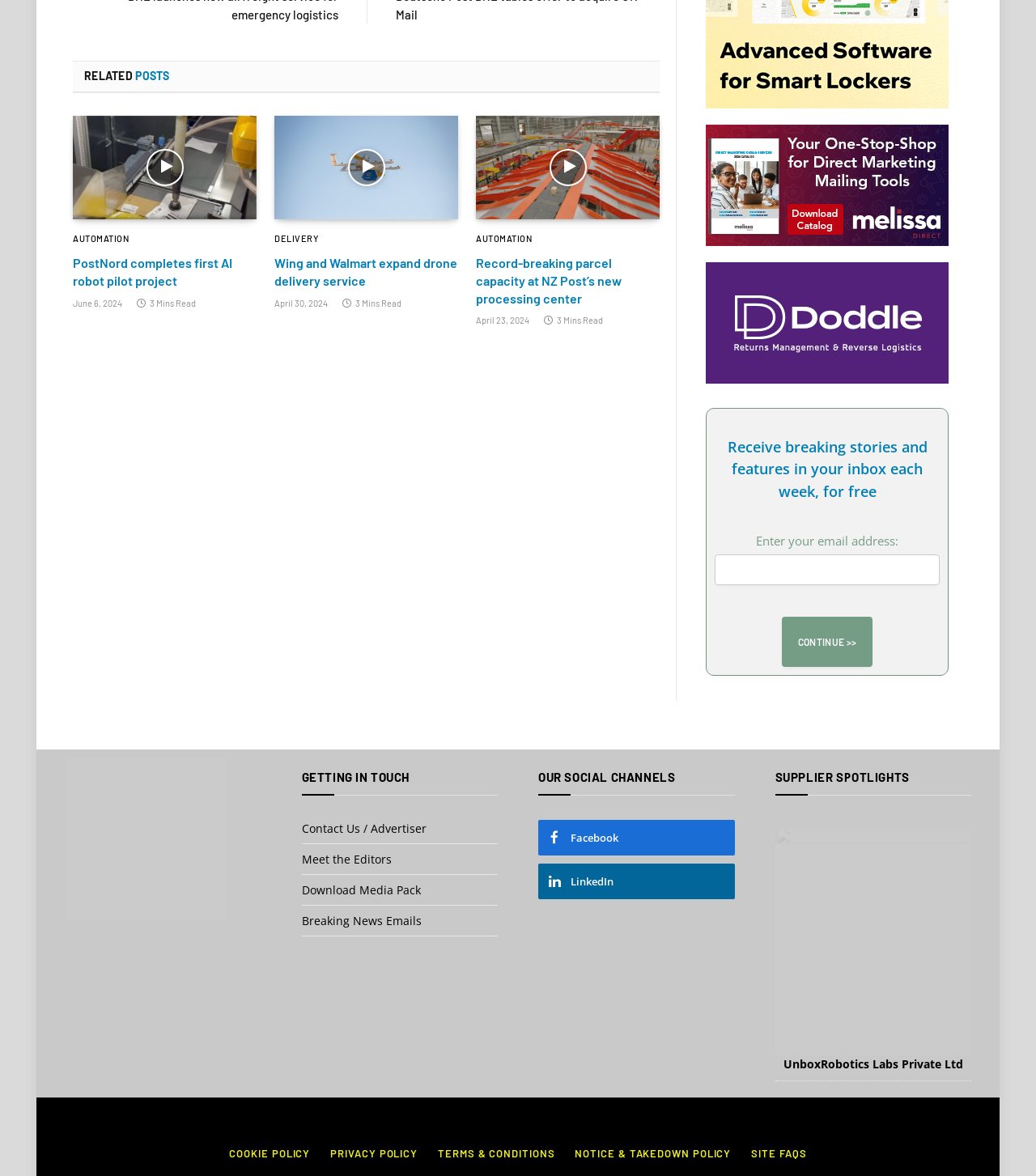Please determine the bounding box coordinates of the section I need to click to accomplish this instruction: "Learn more about UnboxRobotics Labs Private Ltd".

[0.748, 0.897, 0.938, 0.912]